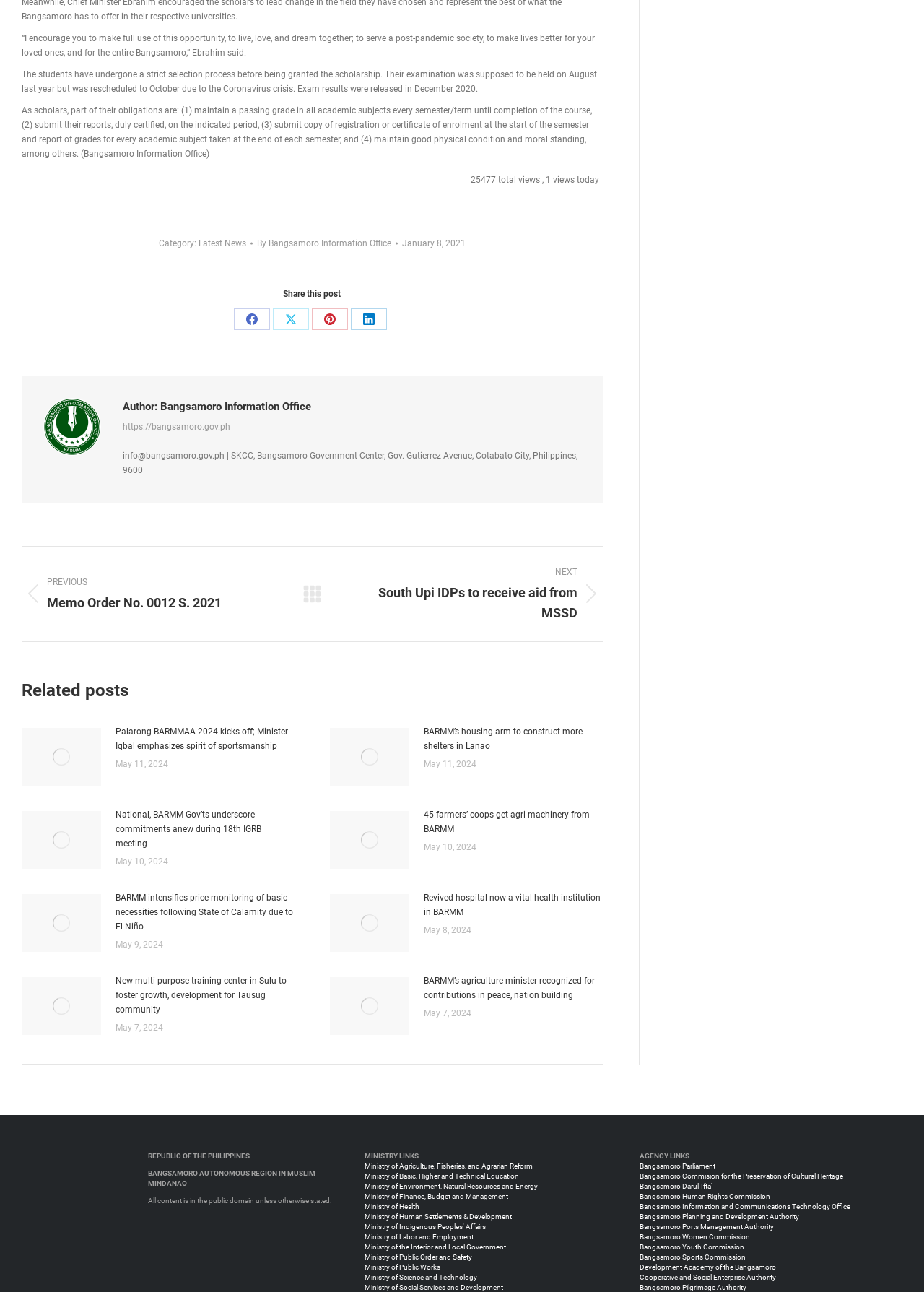Determine the bounding box coordinates for the UI element described. Format the coordinates as (top-left x, top-left y, bottom-right x, bottom-right y) and ensure all values are between 0 and 1. Element description: Share on LinkedInShare on LinkedIn

[0.38, 0.238, 0.419, 0.255]